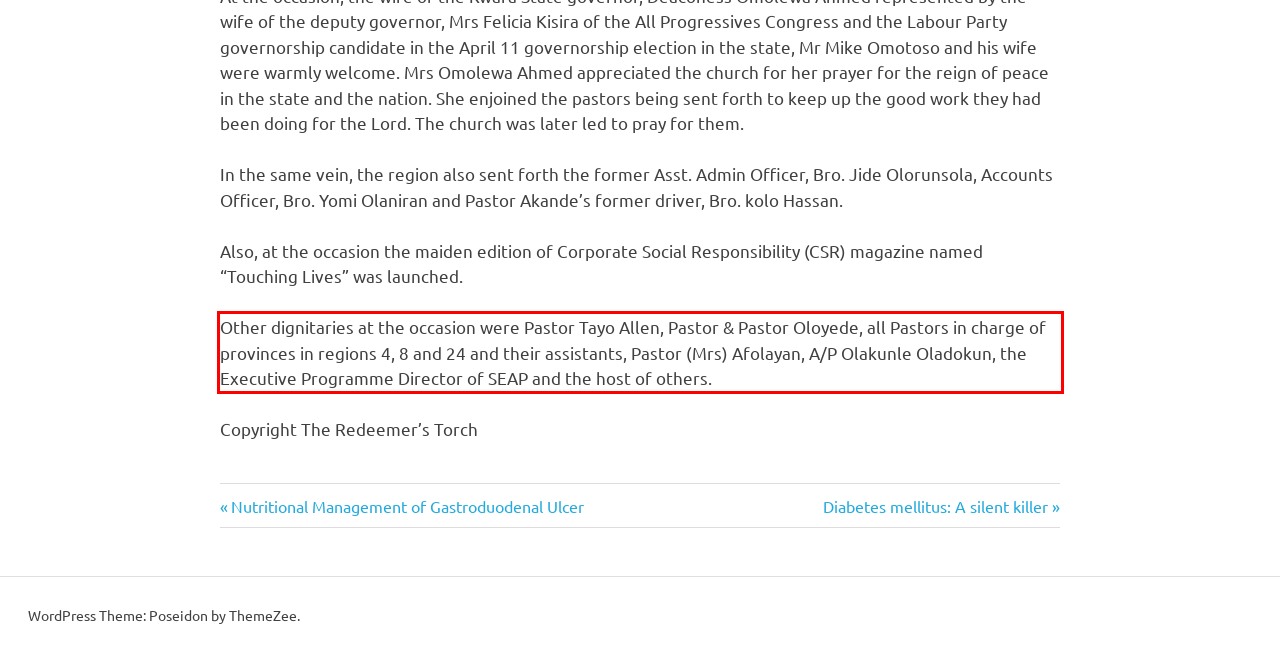There is a UI element on the webpage screenshot marked by a red bounding box. Extract and generate the text content from within this red box.

Other dignitaries at the occasion were Pastor Tayo Allen, Pastor & Pastor Oloyede, all Pastors in charge of provinces in regions 4, 8 and 24 and their assistants, Pastor (Mrs) Afolayan, A/P Olakunle Oladokun, the Executive Programme Director of SEAP and the host of others.